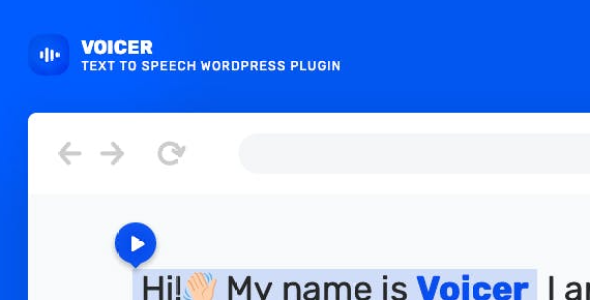Respond to the following question with a brief word or phrase:
What is the color of the play button?

blue